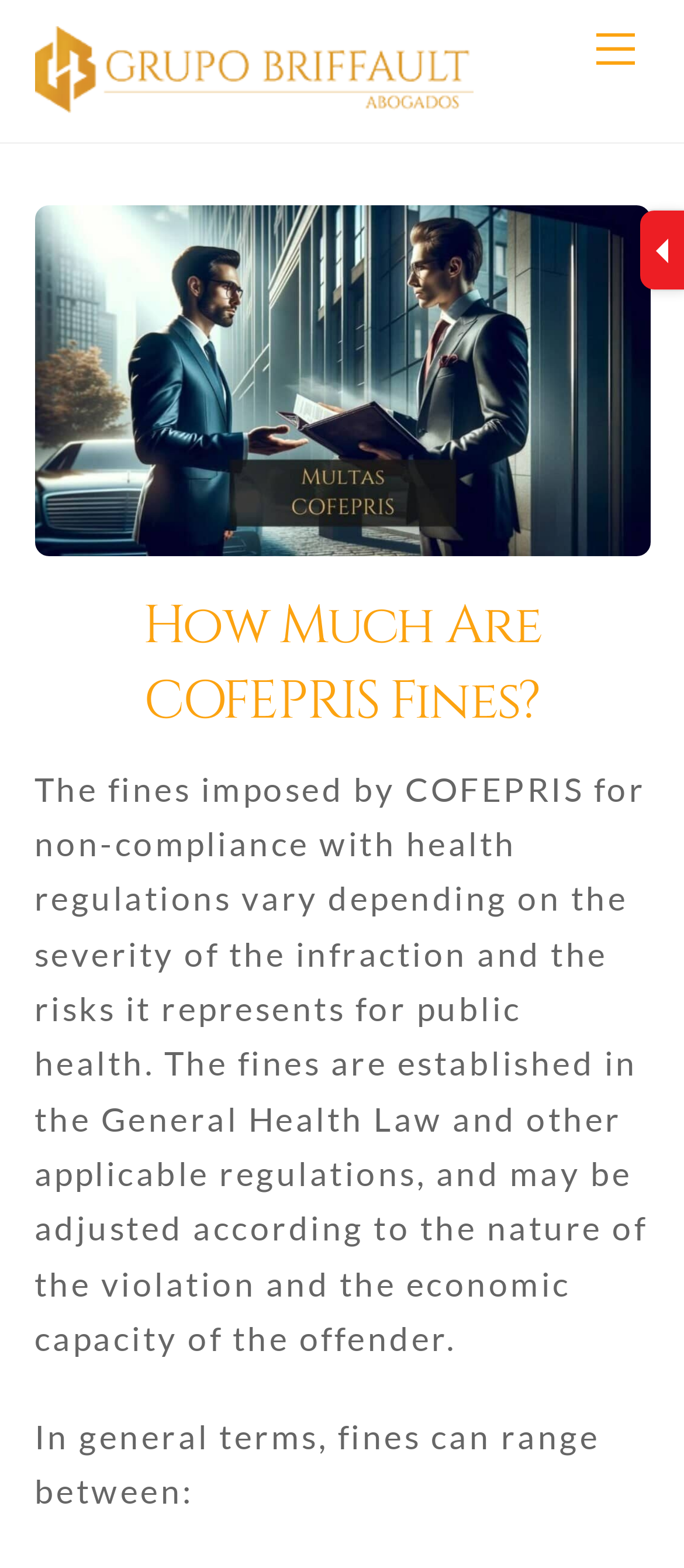What is the topic of the webpage?
Provide an in-depth answer to the question, covering all aspects.

I found the answer by looking at the heading element with the text 'How Much Are COFEPRIS Fines?' and the surrounding content, which suggests that the topic of the webpage is related to COFEPRIS fines.